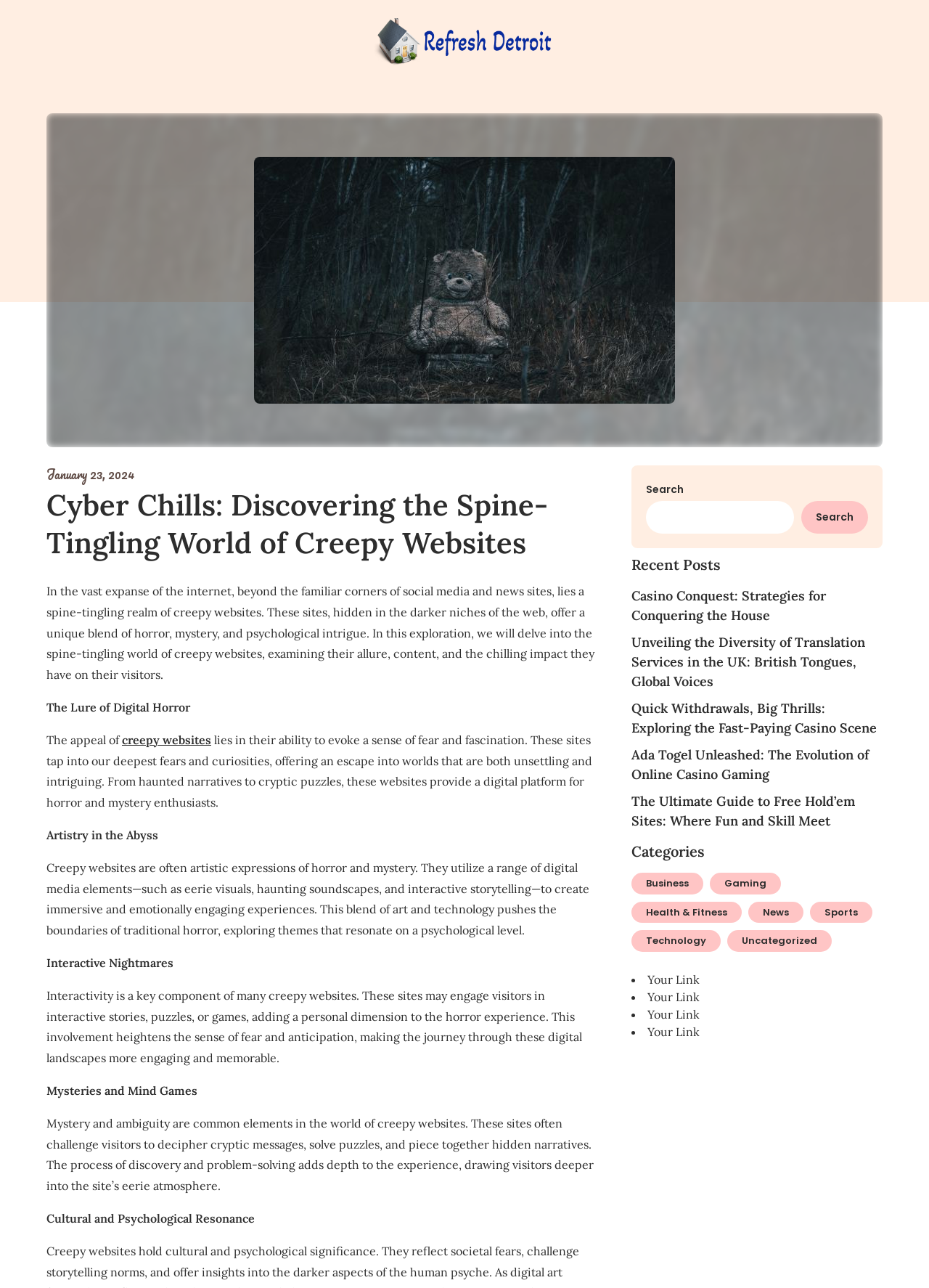Locate the bounding box coordinates of the clickable area needed to fulfill the instruction: "Browse the Gaming category".

[0.764, 0.678, 0.841, 0.694]